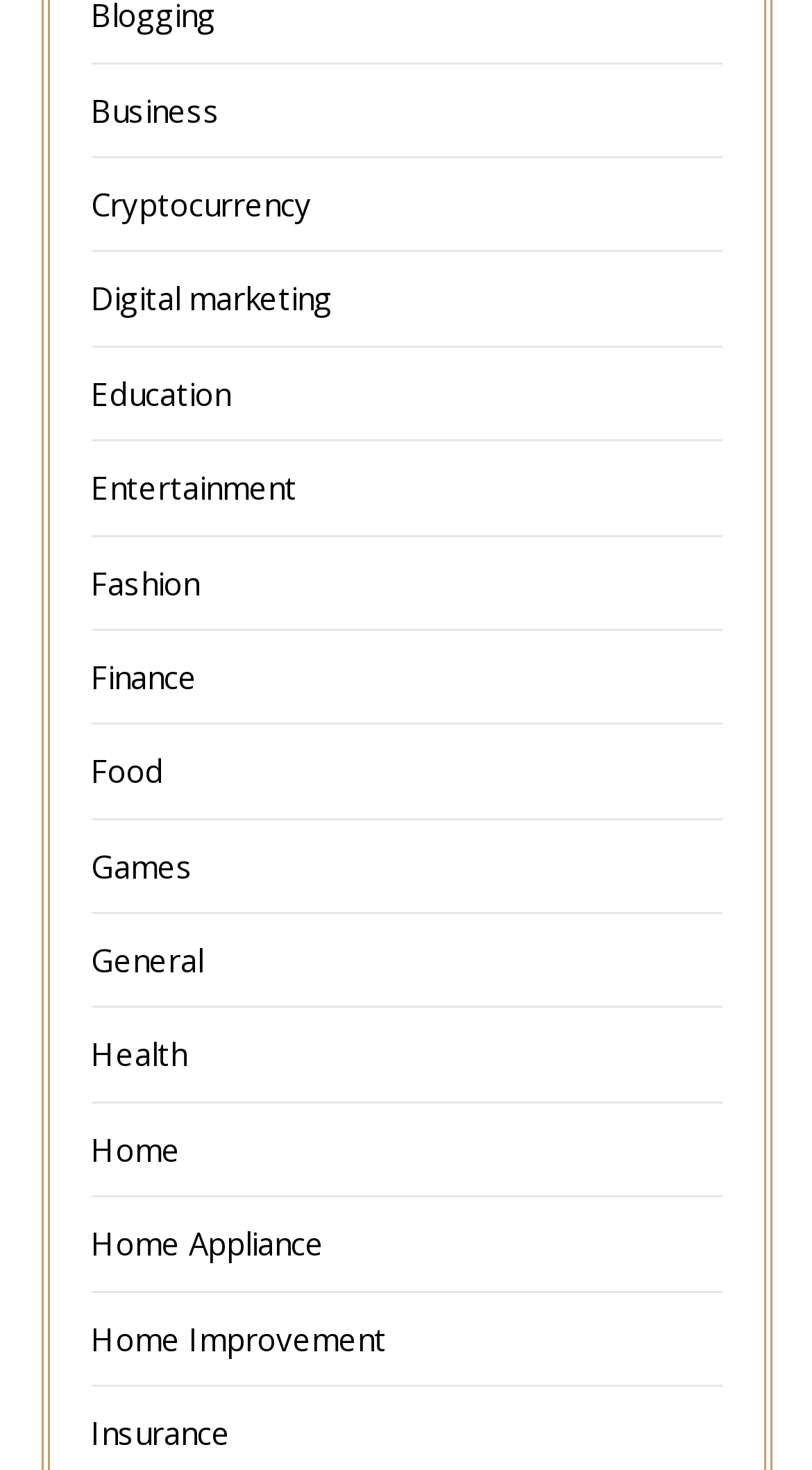Can you identify the bounding box coordinates of the clickable region needed to carry out this instruction: 'View Education'? The coordinates should be four float numbers within the range of 0 to 1, stated as [left, top, right, bottom].

[0.112, 0.253, 0.283, 0.282]